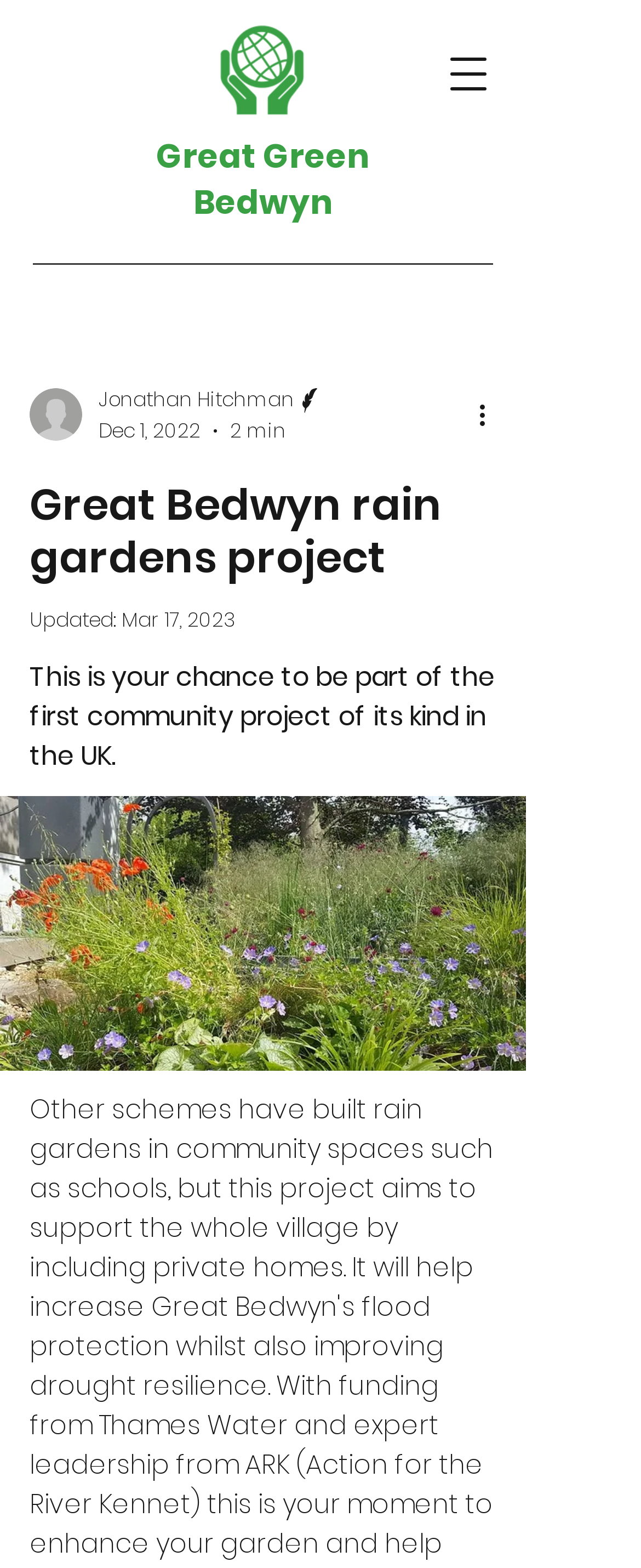What is the purpose of the project?
Answer with a single word or short phrase according to what you see in the image.

community project